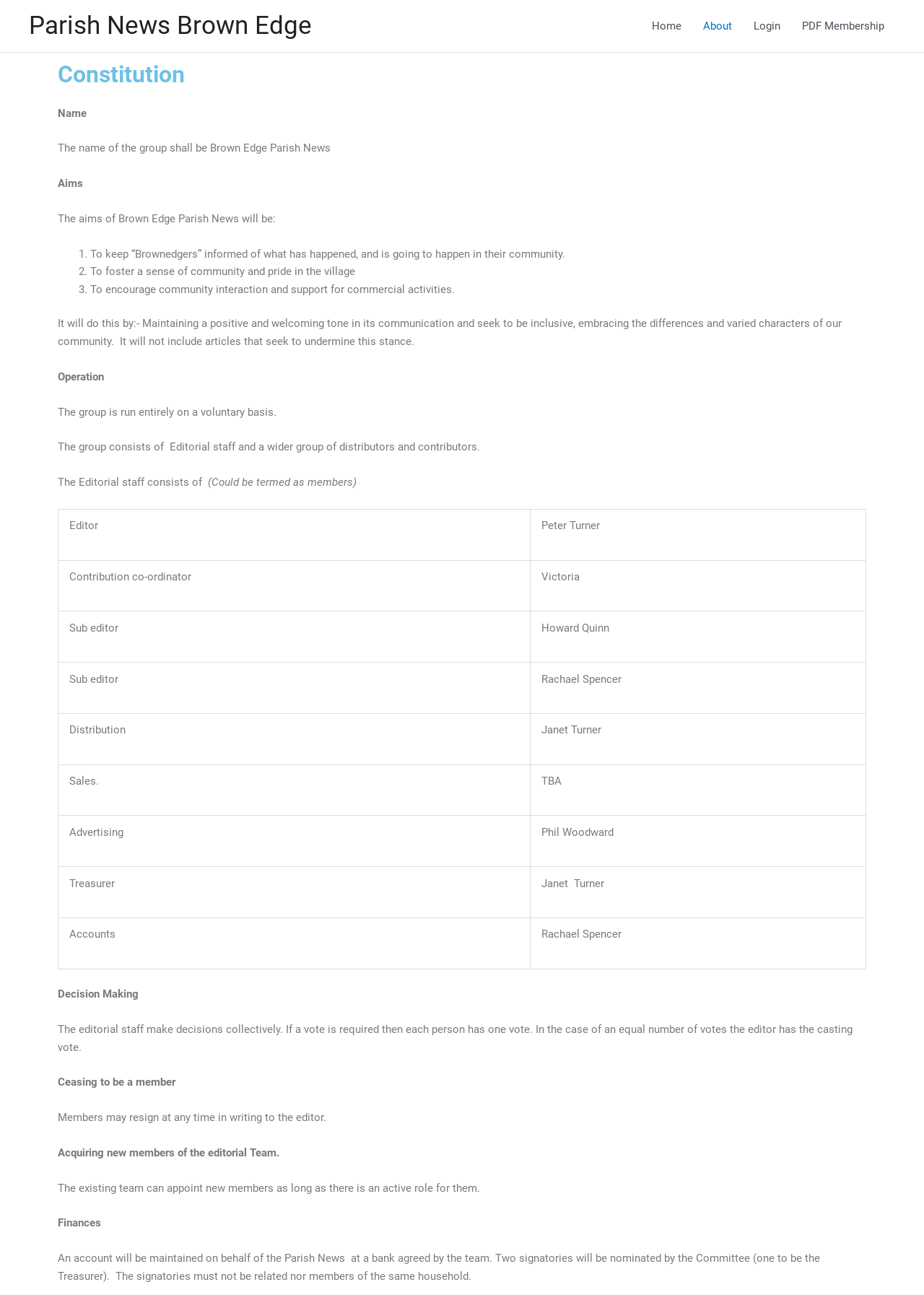What is the name of the group?
Please describe in detail the information shown in the image to answer the question.

The name of the group is mentioned in the 'Constitution' section, which states 'The name of the group shall be Brown Edge Parish News'.